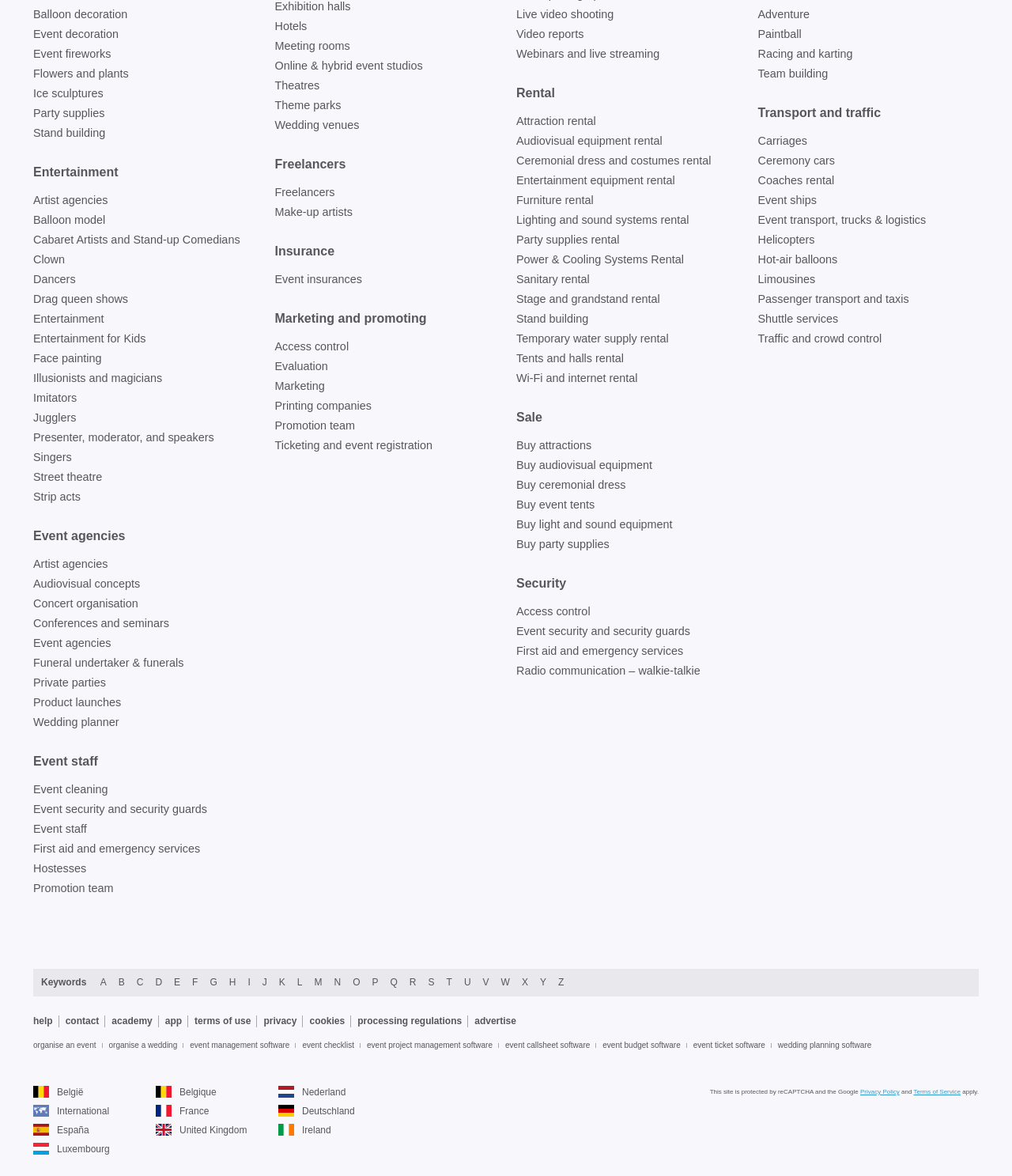Find the bounding box of the UI element described as: "title="Get it on Google Play"". The bounding box coordinates should be given as four float values between 0 and 1, i.e., [left, top, right, bottom].

[0.873, 0.958, 0.967, 0.982]